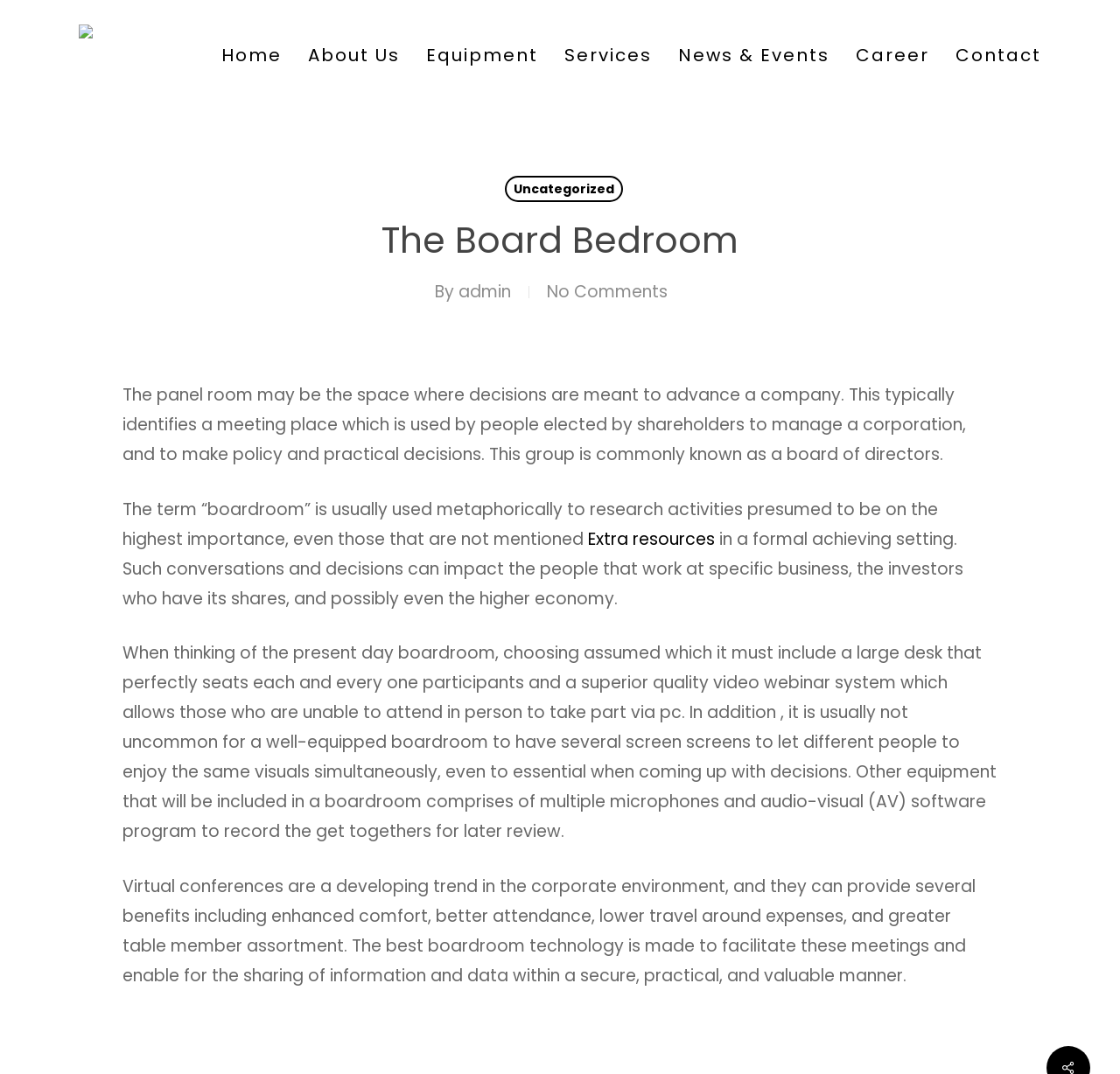Please provide a brief answer to the question using only one word or phrase: 
What is the function of the screen screens in a boardroom?

To let different people view the same visuals simultaneously